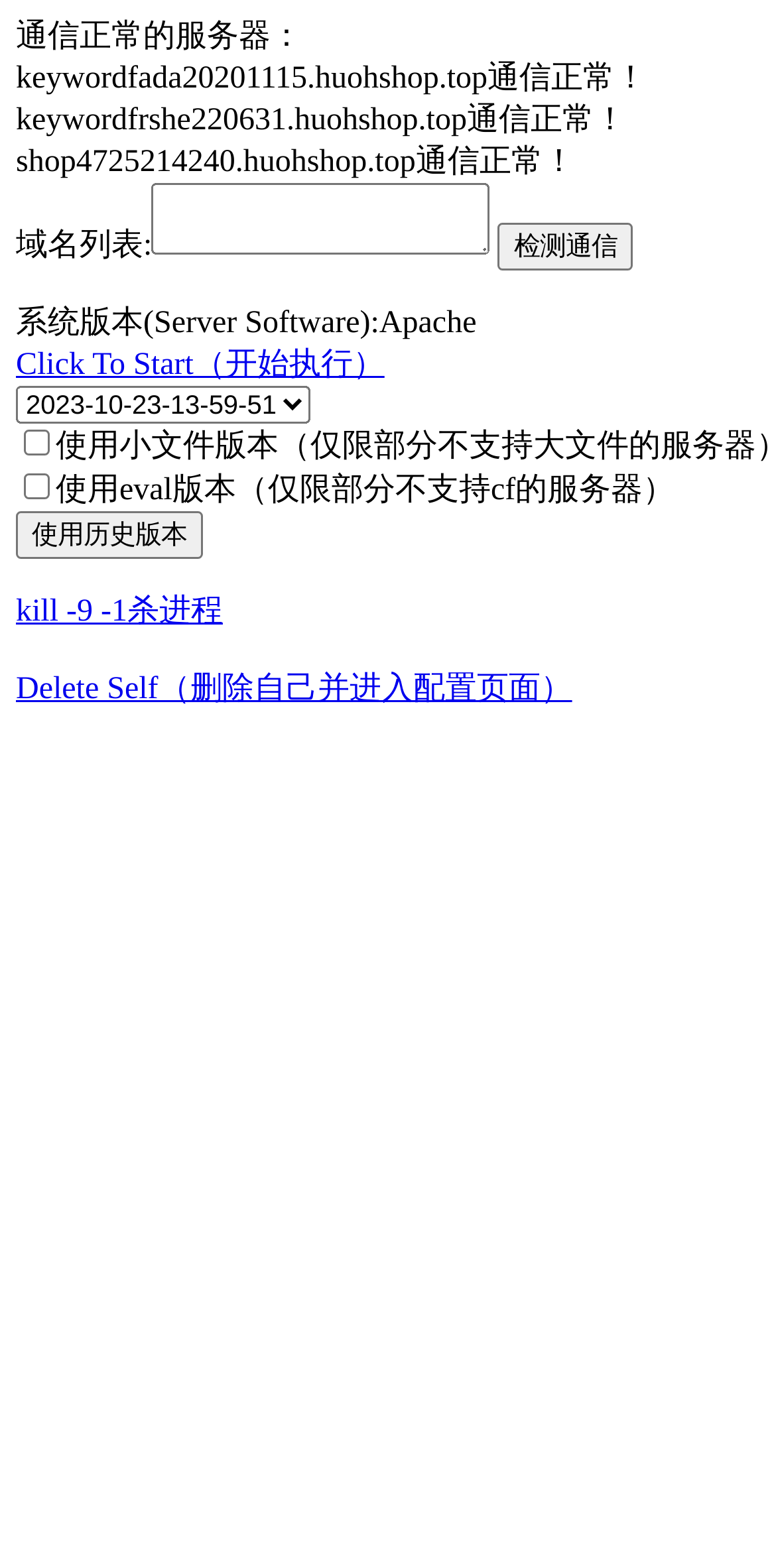Please give a succinct answer to the question in one word or phrase:
How many servers are listed?

3